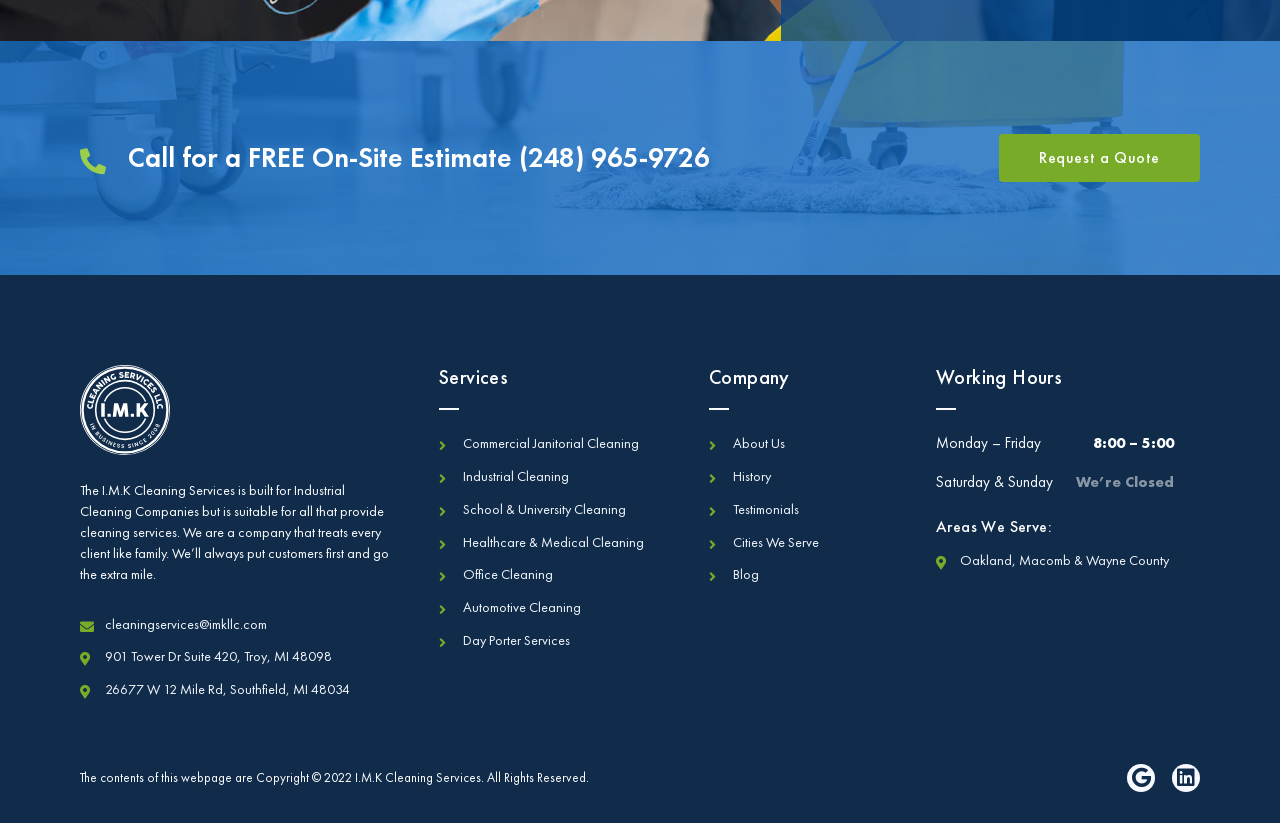What is the company's phone number?
Look at the image and respond with a single word or a short phrase.

(248) 965-9726